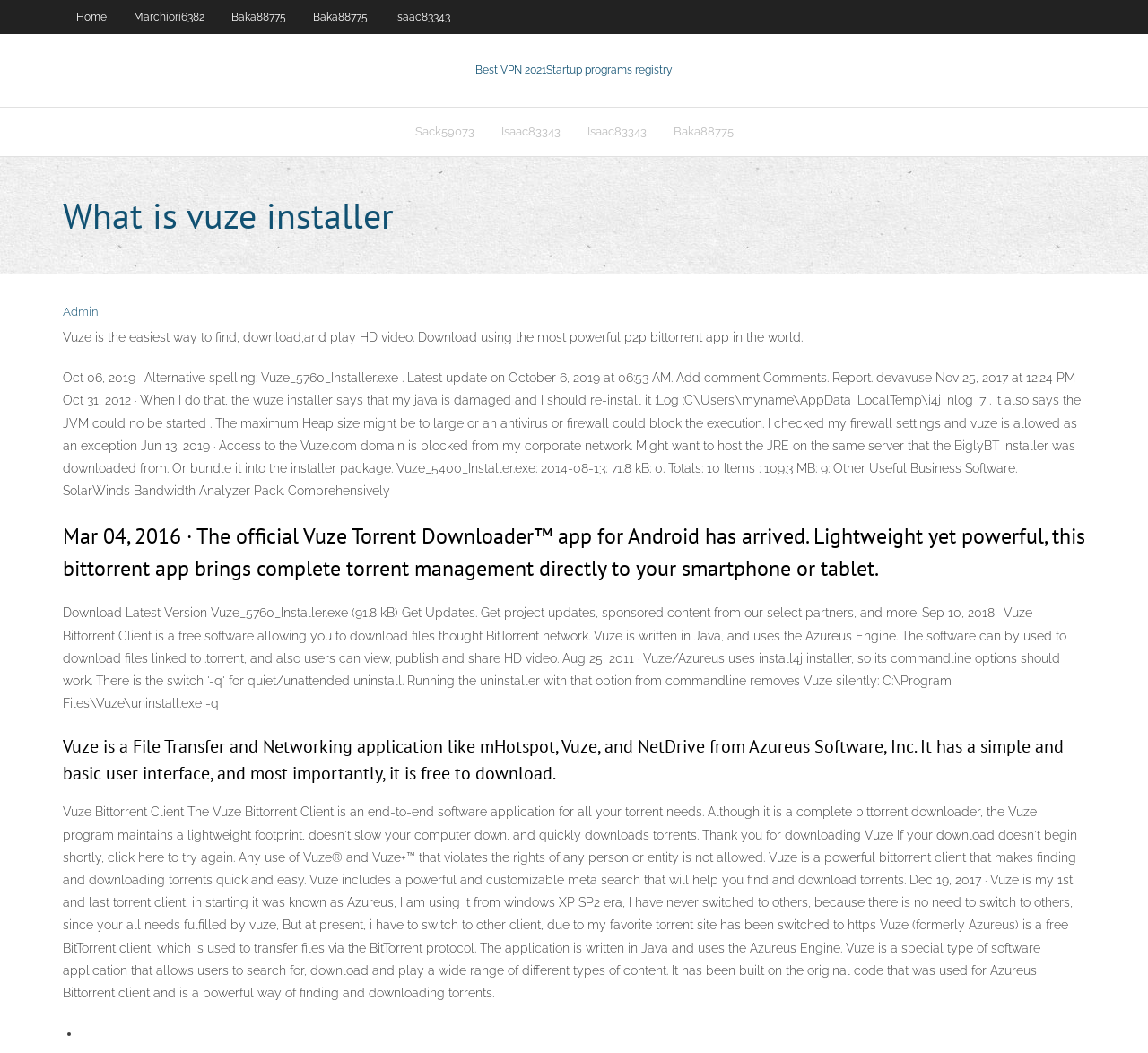Given the element description, predict the bounding box coordinates in the format (top-left x, top-left y, bottom-right x, bottom-right y). Make sure all values are between 0 and 1. Here is the element description: Sack59073

[0.35, 0.102, 0.425, 0.148]